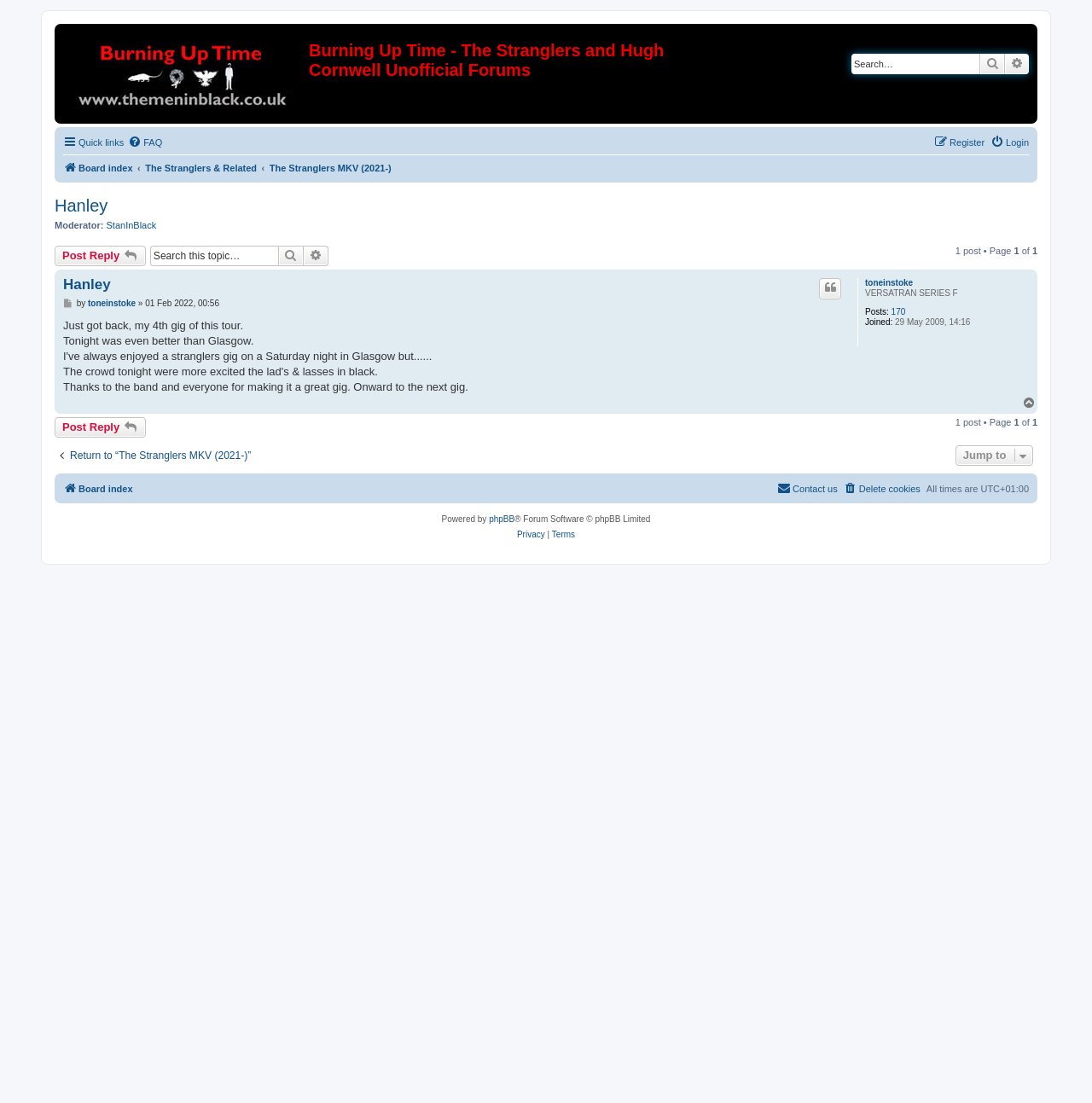Generate a thorough explanation of the webpage's elements.

This webpage is a forum discussion page, specifically a topic page within the "The Stranglers MKV (2021-)" category. At the top, there is a navigation menu with links to the board index, quick links, and login/register options. Below this, there is a search bar and a horizontal menu with links to various categories, including "The Stranglers & Related" and "The Stranglers MKV (2021-)".

The main content area is divided into two sections. On the left, there is a heading "Hanley" with a link to the user's profile, followed by a moderator label and a link to the user's name. Below this, there is a post reply link and a search bar.

On the right, there is a topic description list with information about the topic, including the number of posts, the user who started the topic, and the date and time of the last post. Below this, there is a heading "Hanley" with a link to the user's profile, followed by a quote link, a post link, and the topic's content.

The topic content consists of a series of posts, each with a heading, a link to the user's profile, the post's content, and the date and time of the post. The first post is from the user "toneinstoke" and discusses their experience at a Stranglers gig. The post is followed by a series of links, including a link to the top of the page, a post reply link, and a link to return to the "The Stranglers MKV (2021-)" category.

At the bottom of the page, there is a horizontal menu with links to the board index, a delete cookies option, and a contact us link. There is also a copyright notice and a link to the phpBB forum software.